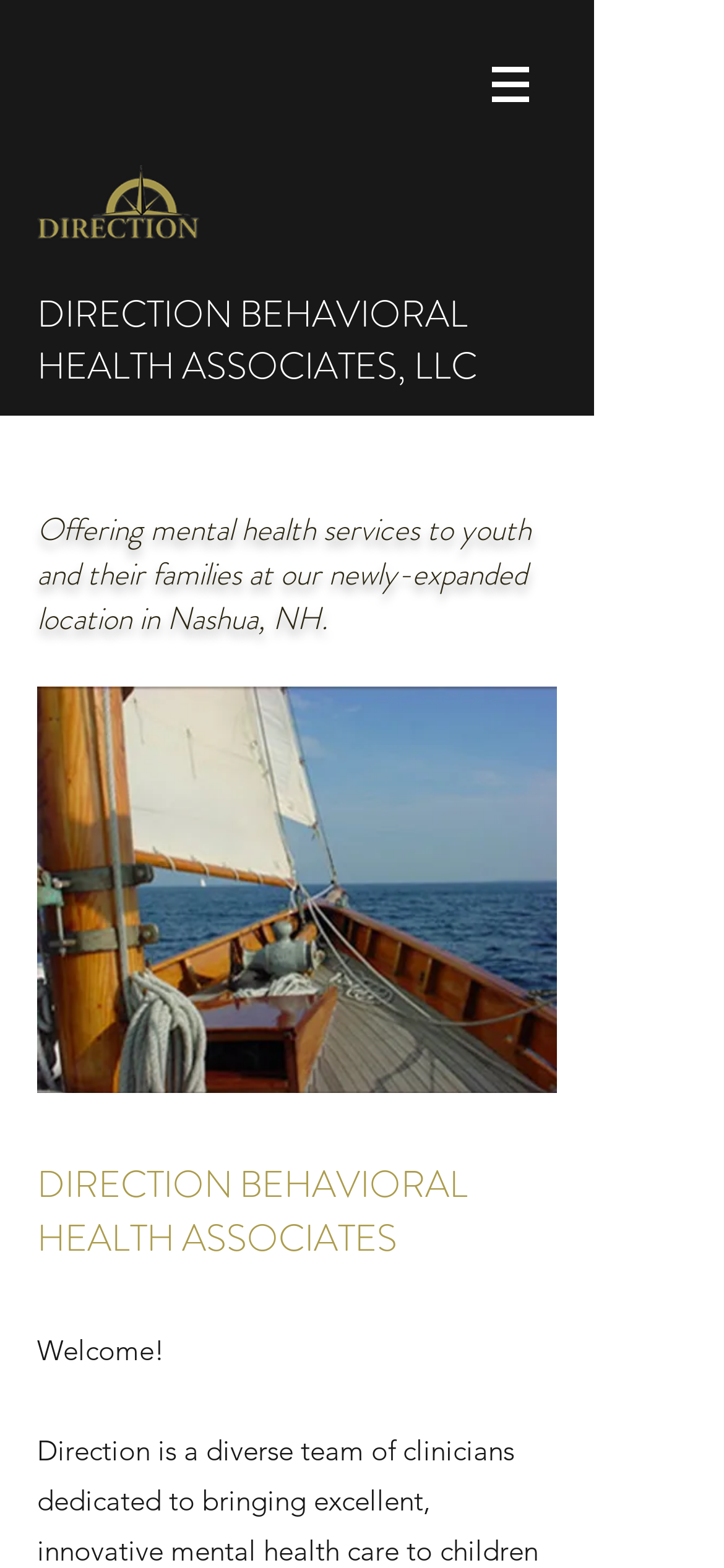What is the main image on the page?
Can you offer a detailed and complete answer to this question?

I found the main image on the page by looking at the image element with the filename 'homepagePhoto.jpg' which is located below the heading elements and takes up most of the page.